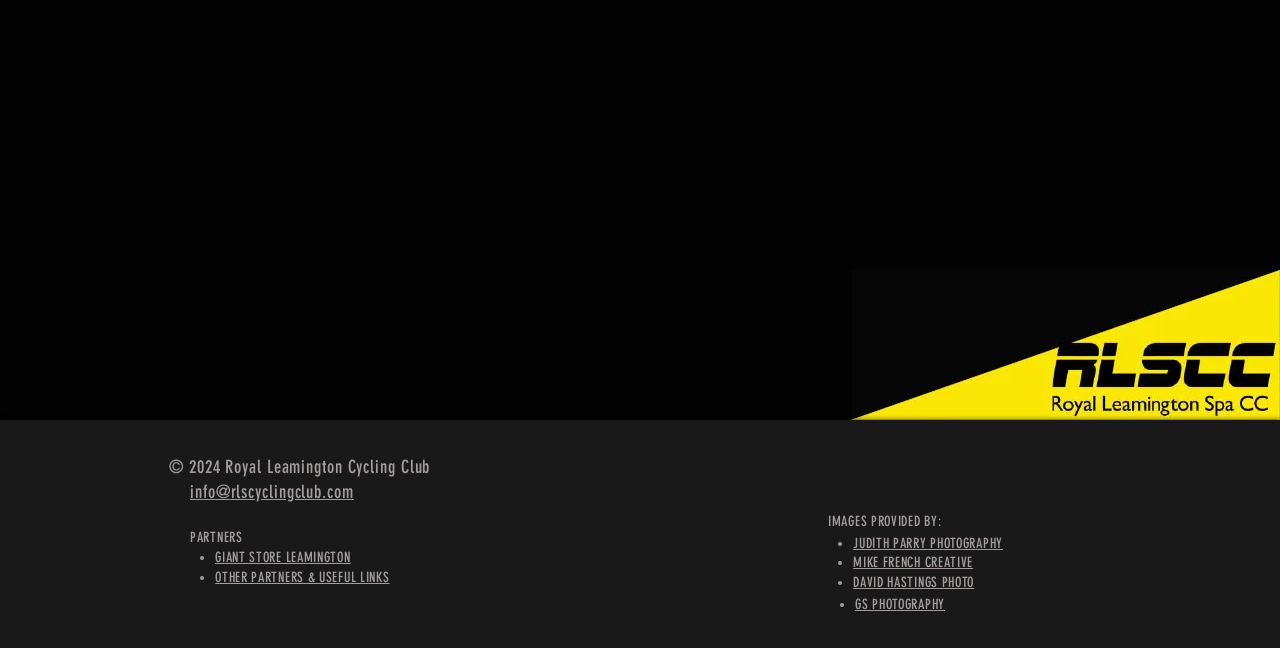Who provided the images?
Look at the image and provide a short answer using one word or a phrase.

JUDITH PARRY PHOTOGRAPHY